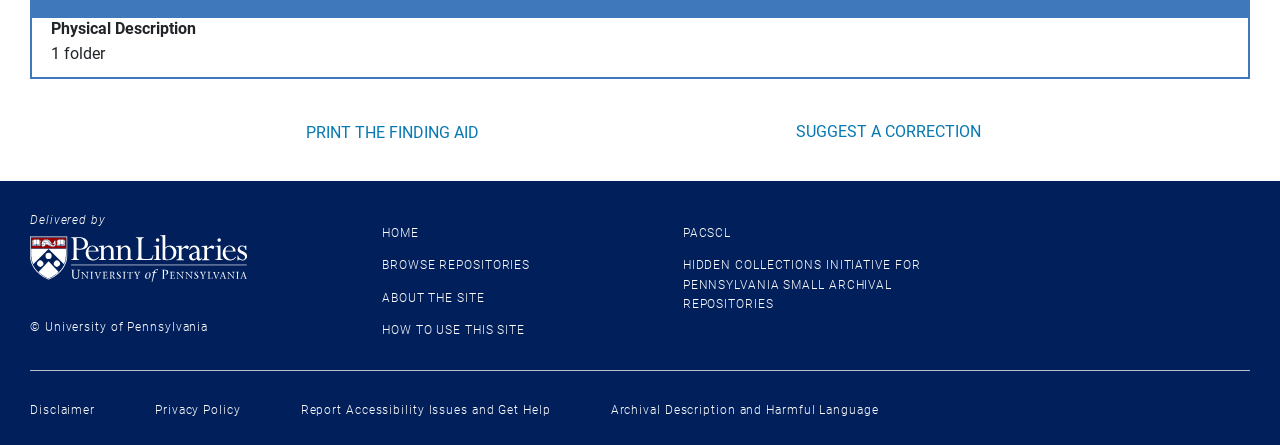Find and provide the bounding box coordinates for the UI element described with: "advertising purposes".

None